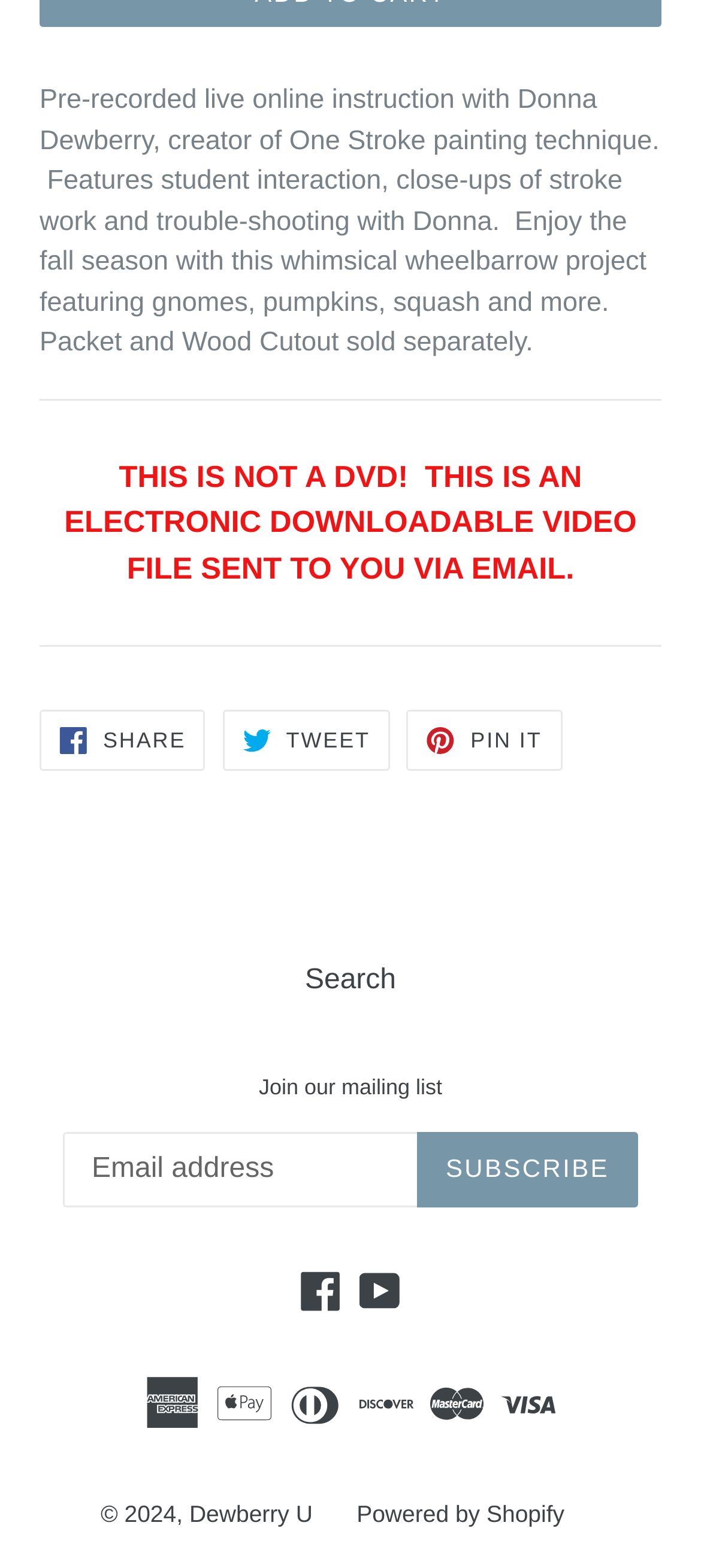Answer this question in one word or a short phrase: Who is the creator of the One Stroke painting technique?

Donna Dewberry